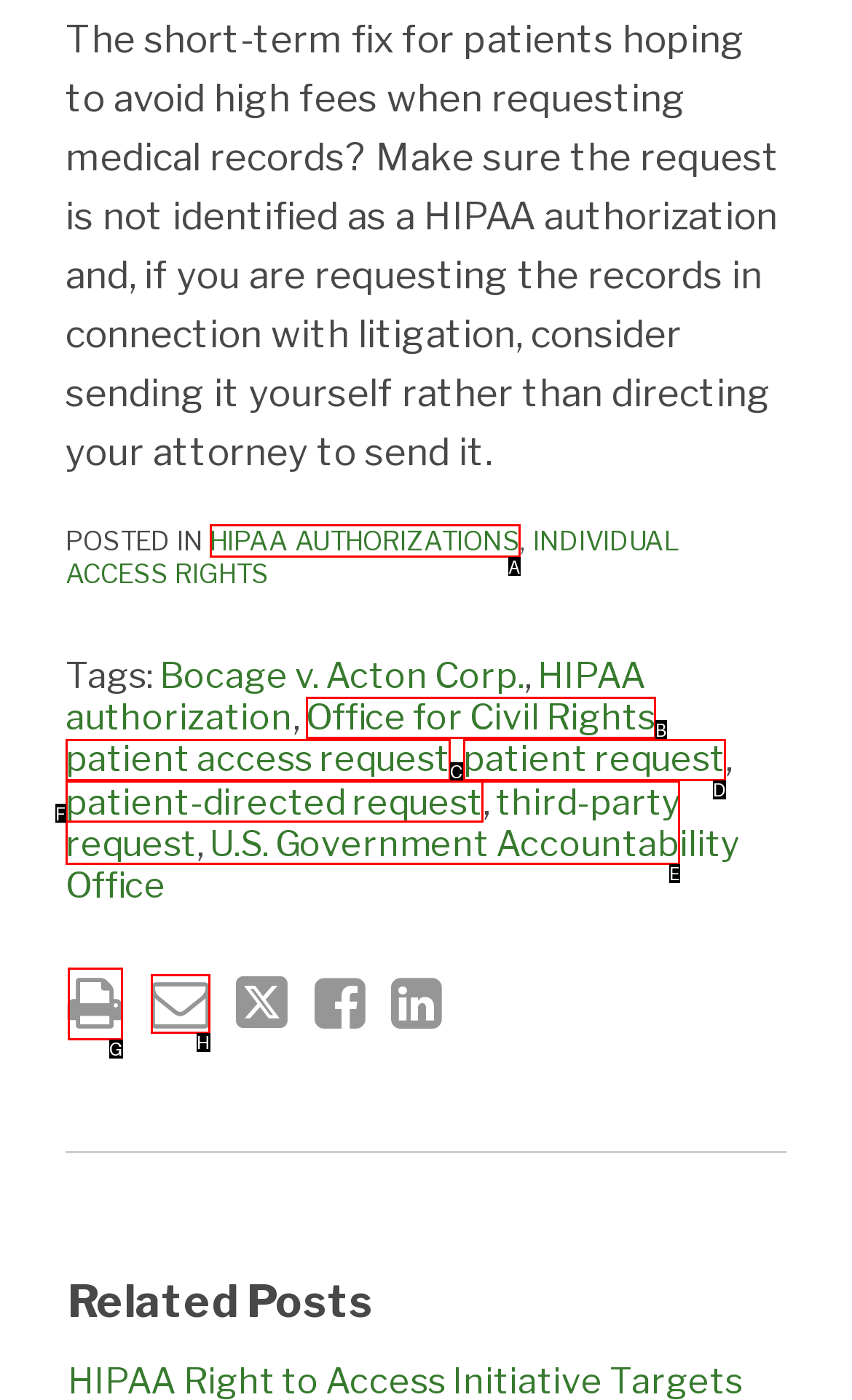Identify the HTML element that matches the description: Print:. Provide the letter of the correct option from the choices.

G